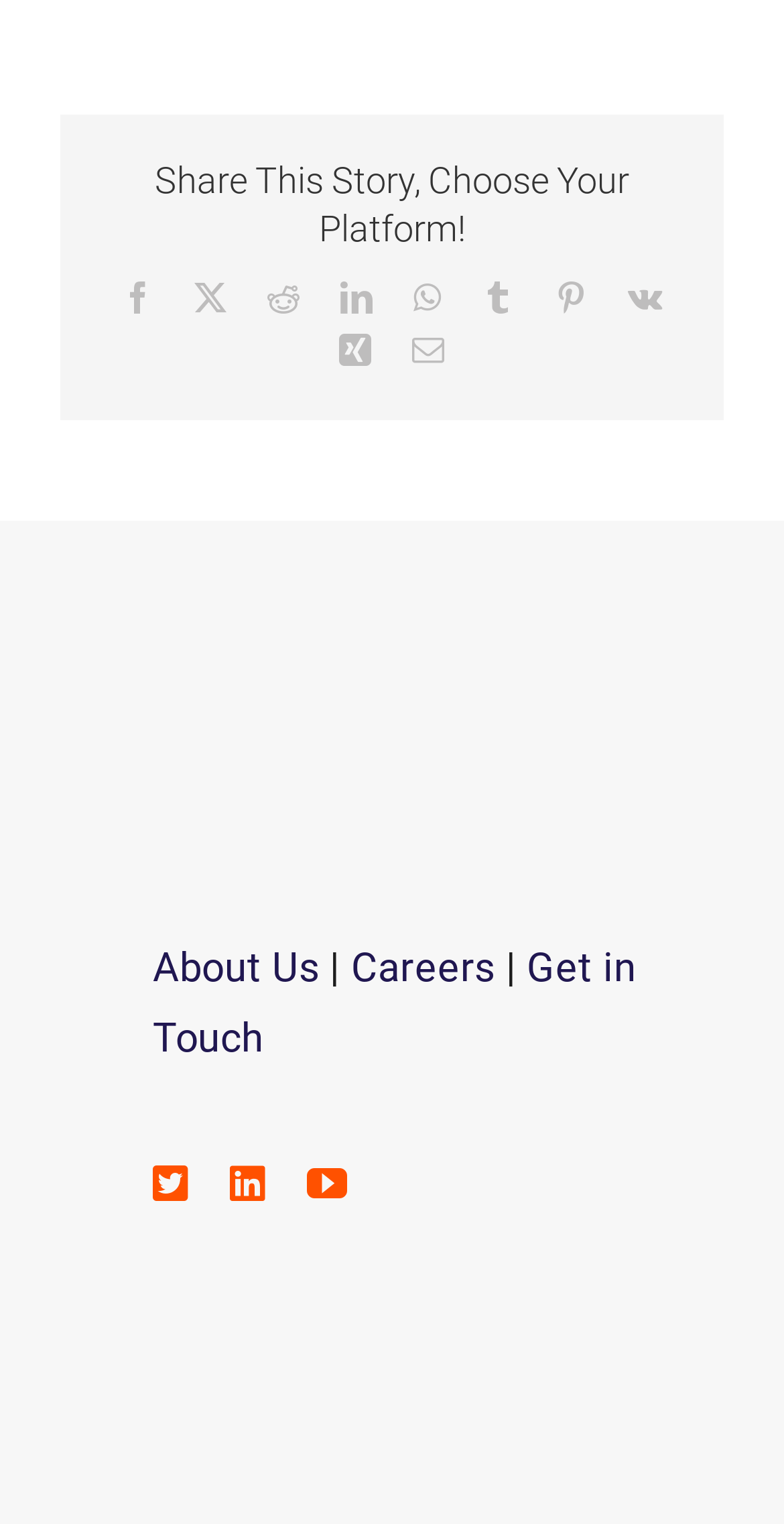How many links are there in the footer section?
Please analyze the image and answer the question with as much detail as possible.

I counted the number of links in the footer section, including 'About Us', '|', 'Careers', 'Get in Touch', 'twitter', 'linkedin', and 'youtube'.